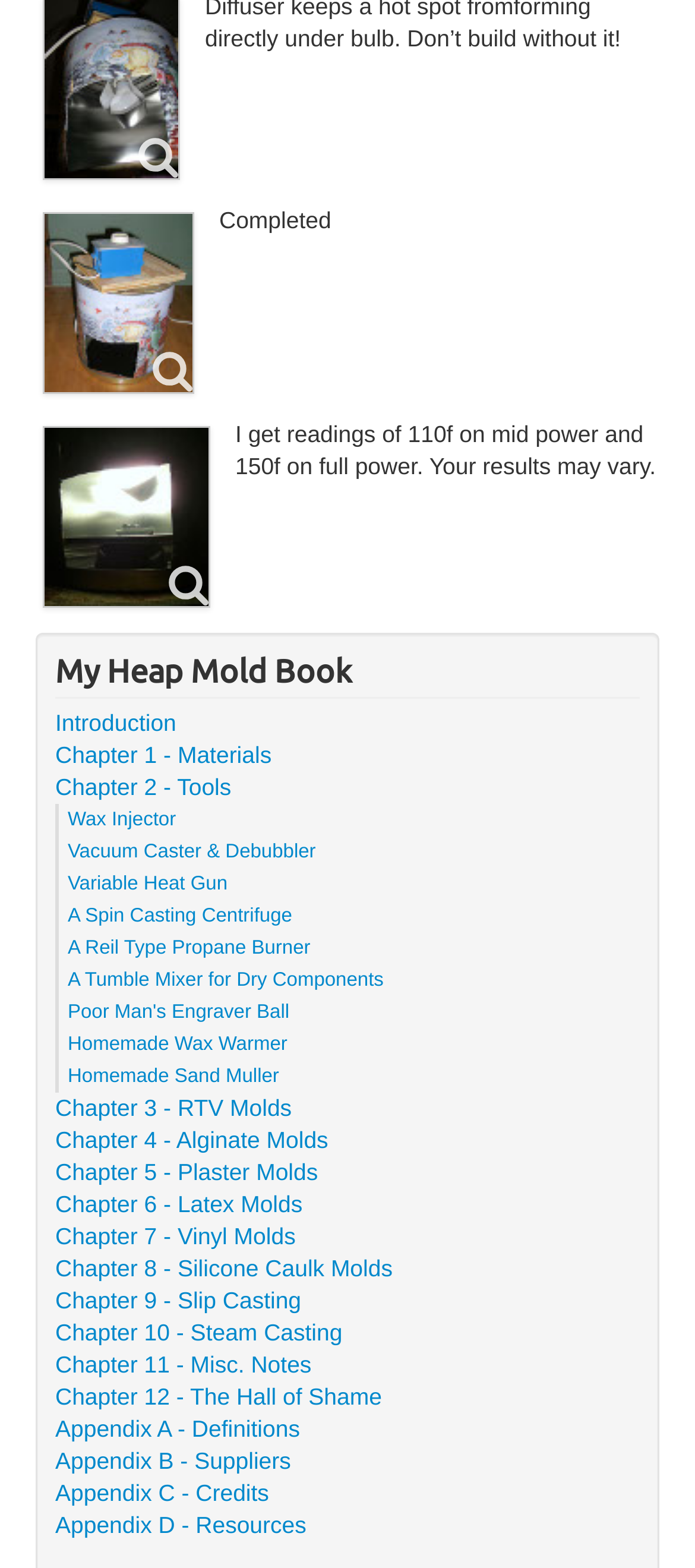Provide the bounding box coordinates, formatted as (top-left x, top-left y, bottom-right x, bottom-right y), with all values being floating point numbers between 0 and 1. Identify the bounding box of the UI element that matches the description: Wax Injector

[0.097, 0.516, 0.253, 0.53]